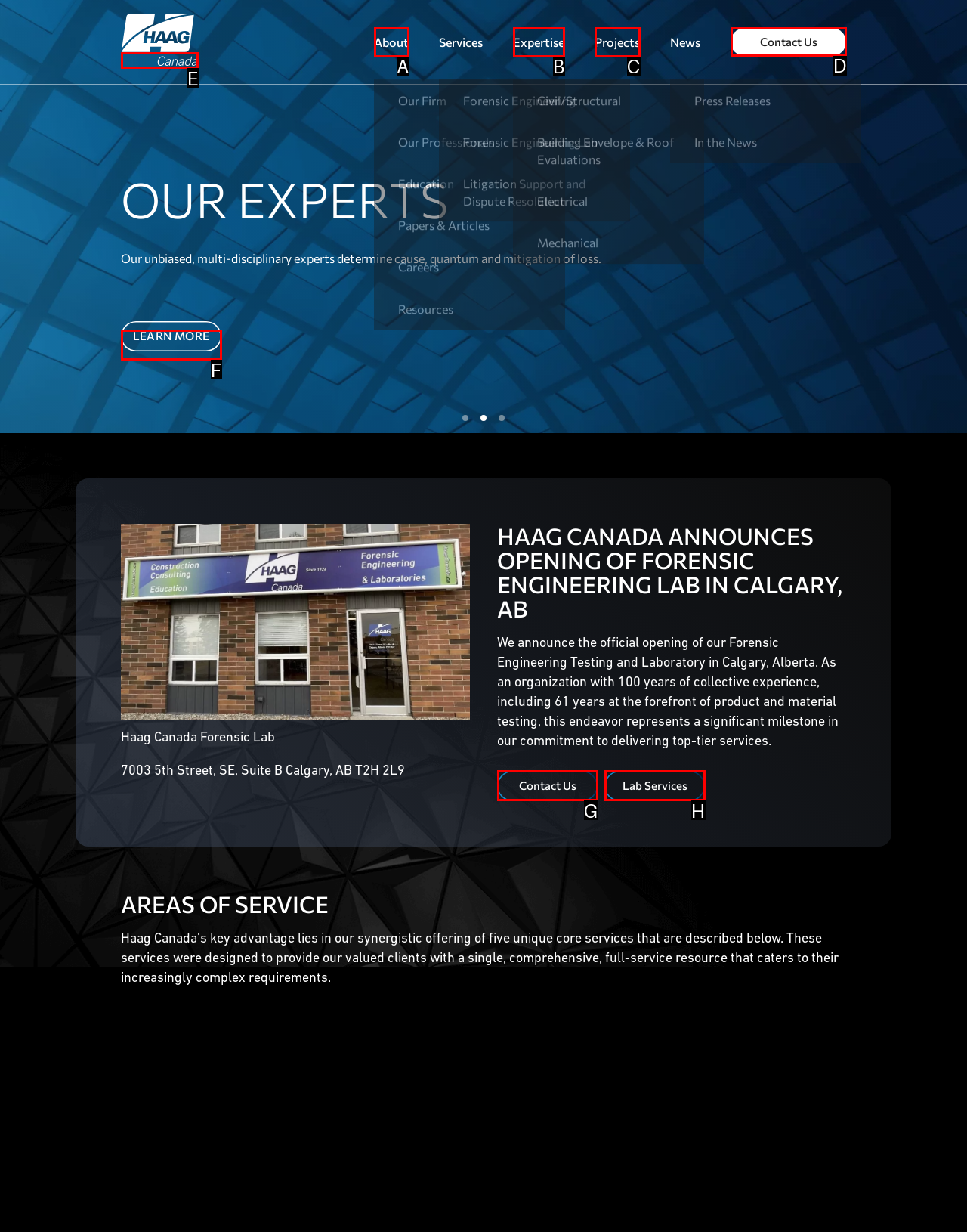Match the following description to the correct HTML element: ONE BALL Indicate your choice by providing the letter.

None